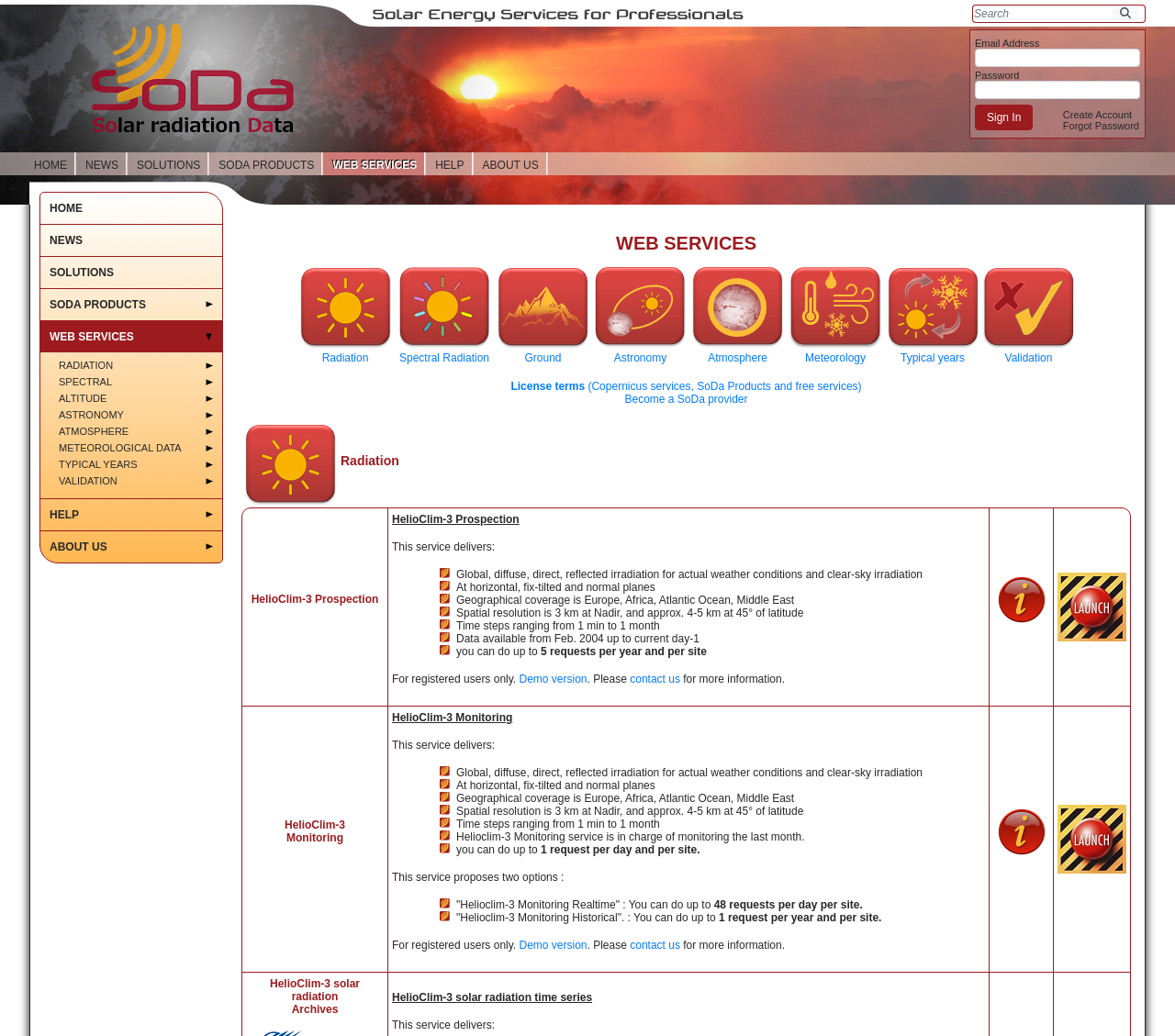Provide the bounding box coordinates of the UI element this sentence describes: "2009-05-252017-08-10".

None